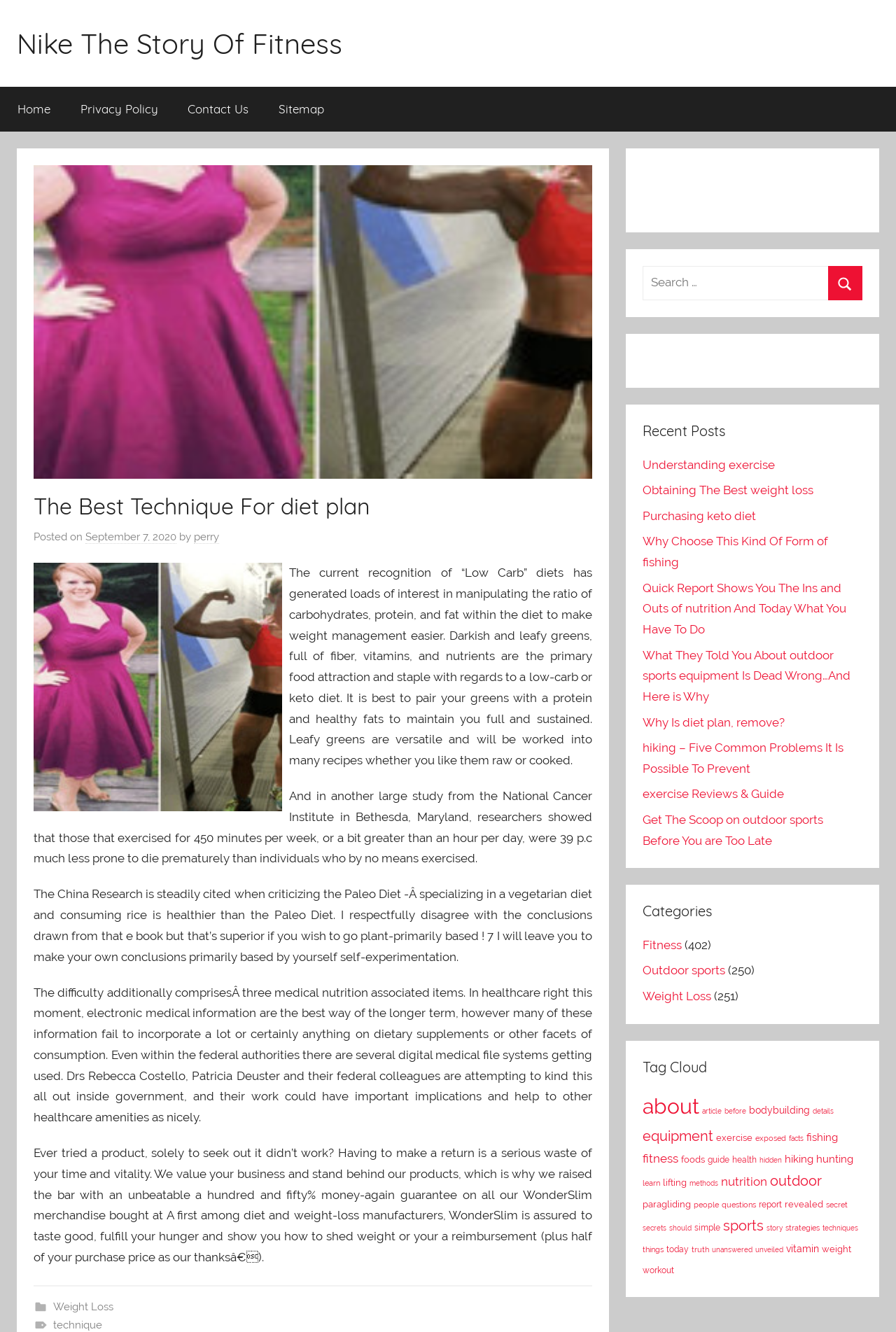From the element description exercise Reviews & Guide, predict the bounding box coordinates of the UI element. The coordinates must be specified in the format (top-left x, top-left y, bottom-right x, bottom-right y) and should be within the 0 to 1 range.

[0.717, 0.591, 0.875, 0.601]